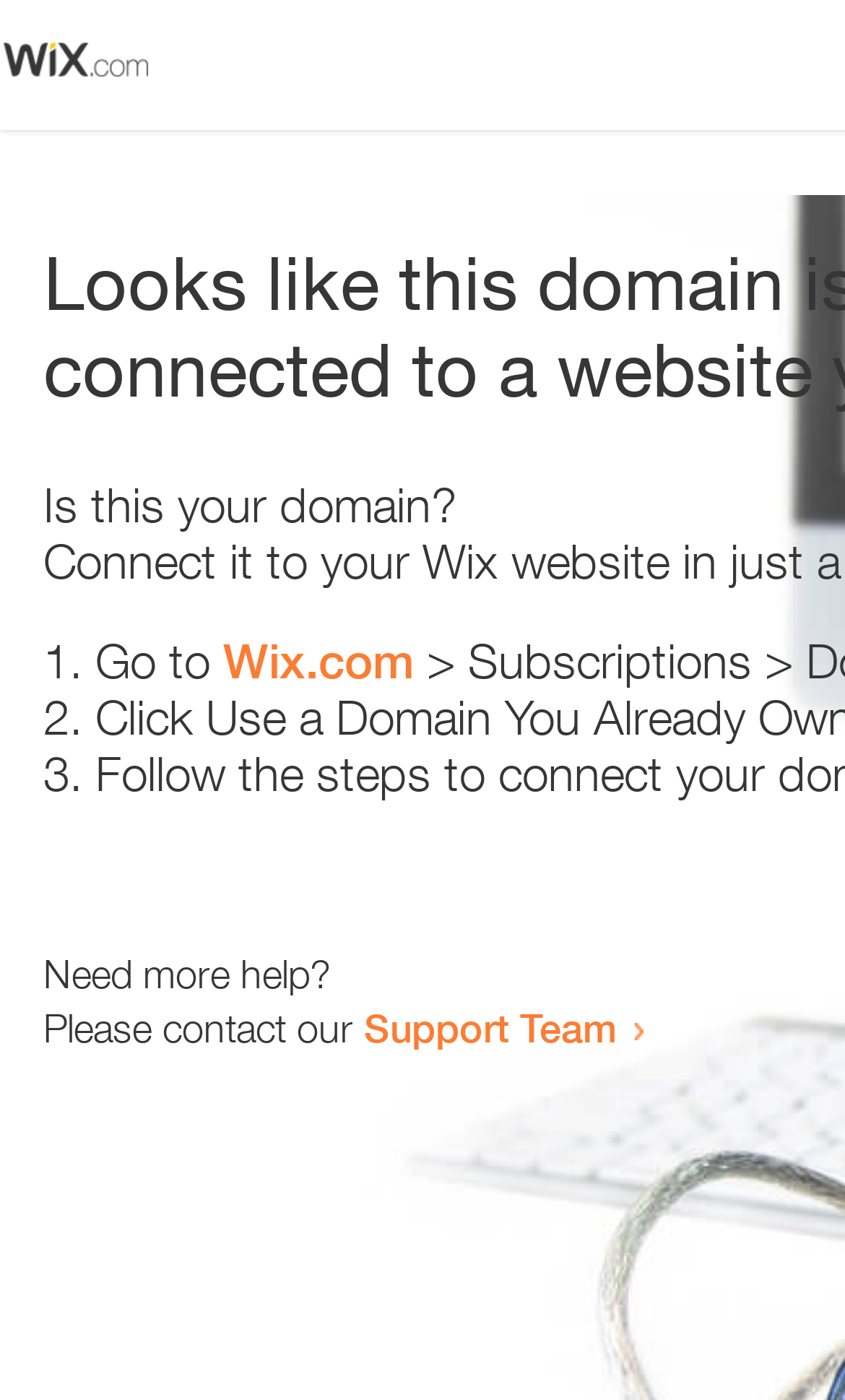What is the text below the link 'Wix.com'?
Based on the screenshot, respond with a single word or phrase.

Need more help?